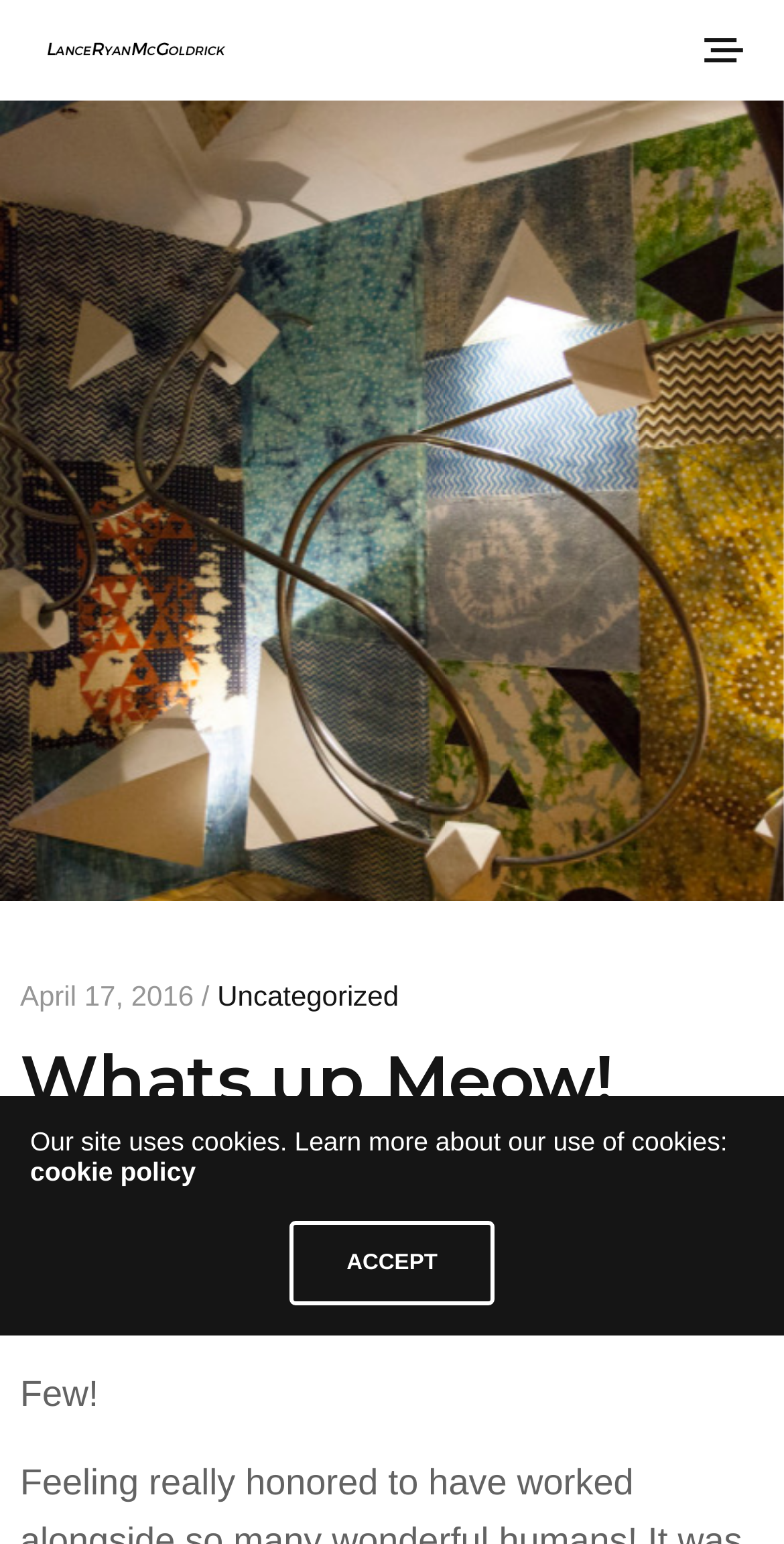Determine the bounding box of the UI component based on this description: "cookie policy". The bounding box coordinates should be four float values between 0 and 1, i.e., [left, top, right, bottom].

[0.038, 0.75, 0.25, 0.769]